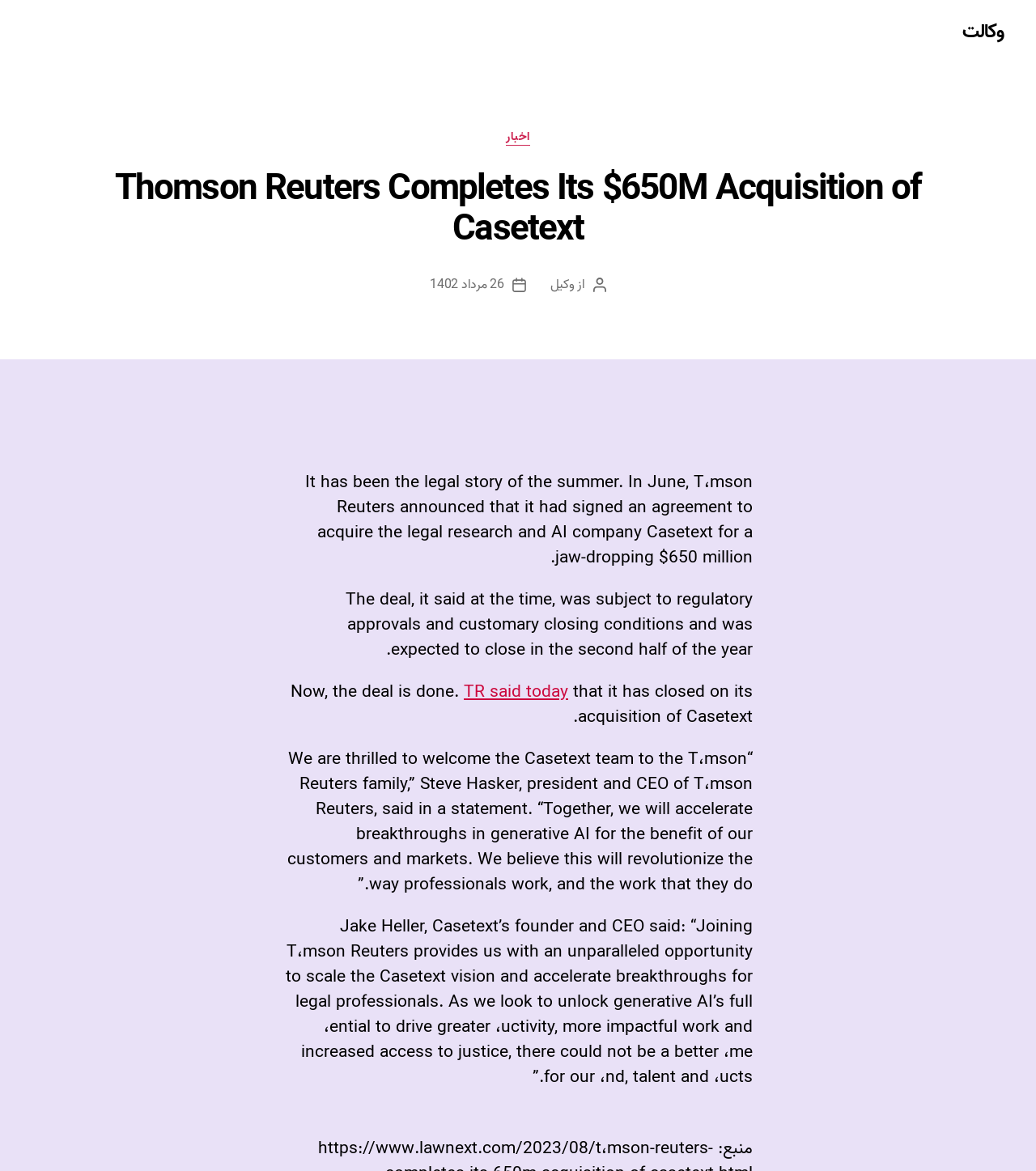Show the bounding box coordinates for the HTML element described as: "TR said today".

[0.448, 0.579, 0.548, 0.603]